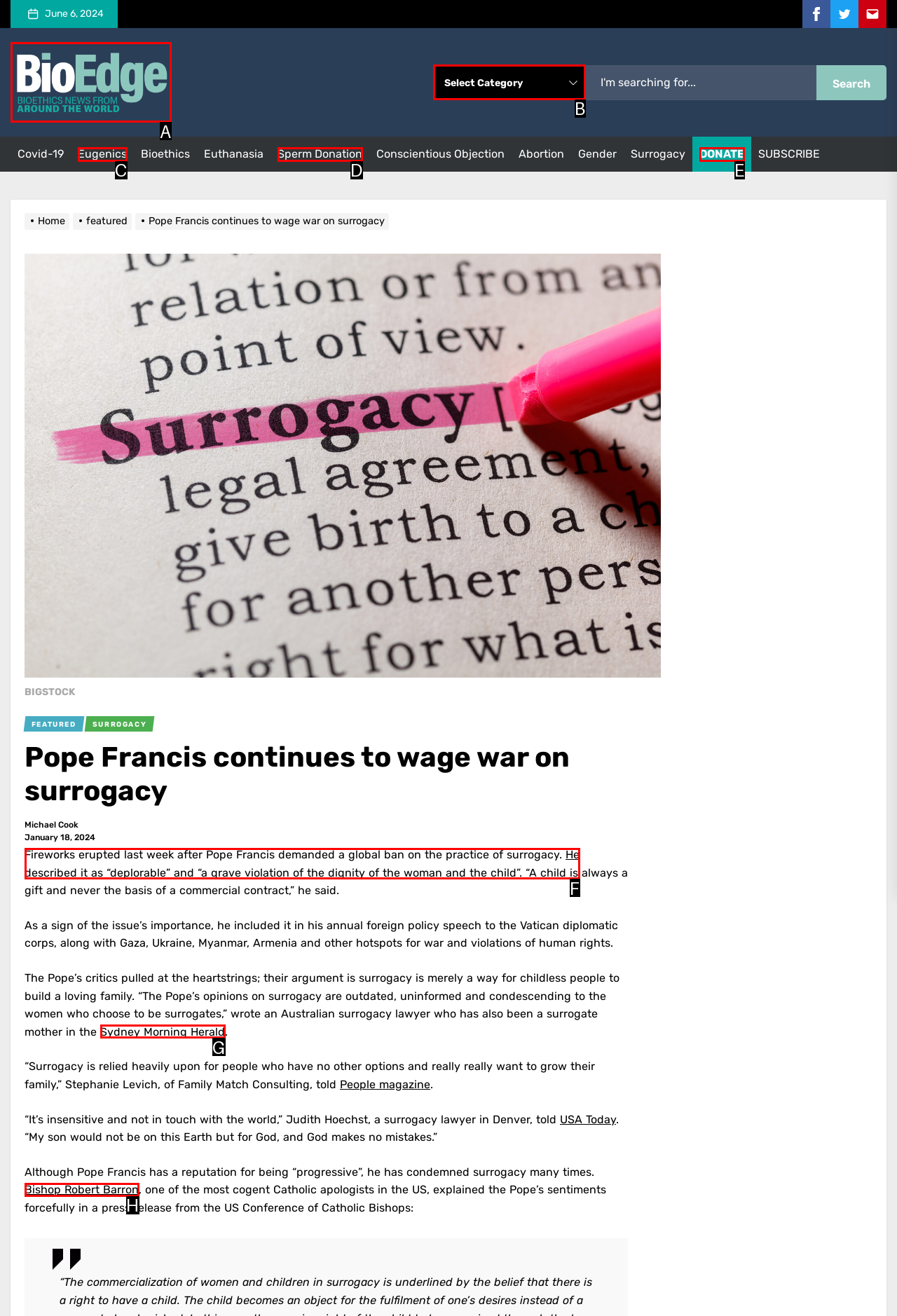Tell me which element should be clicked to achieve the following objective: Check the BioEdge homepage
Reply with the letter of the correct option from the displayed choices.

A